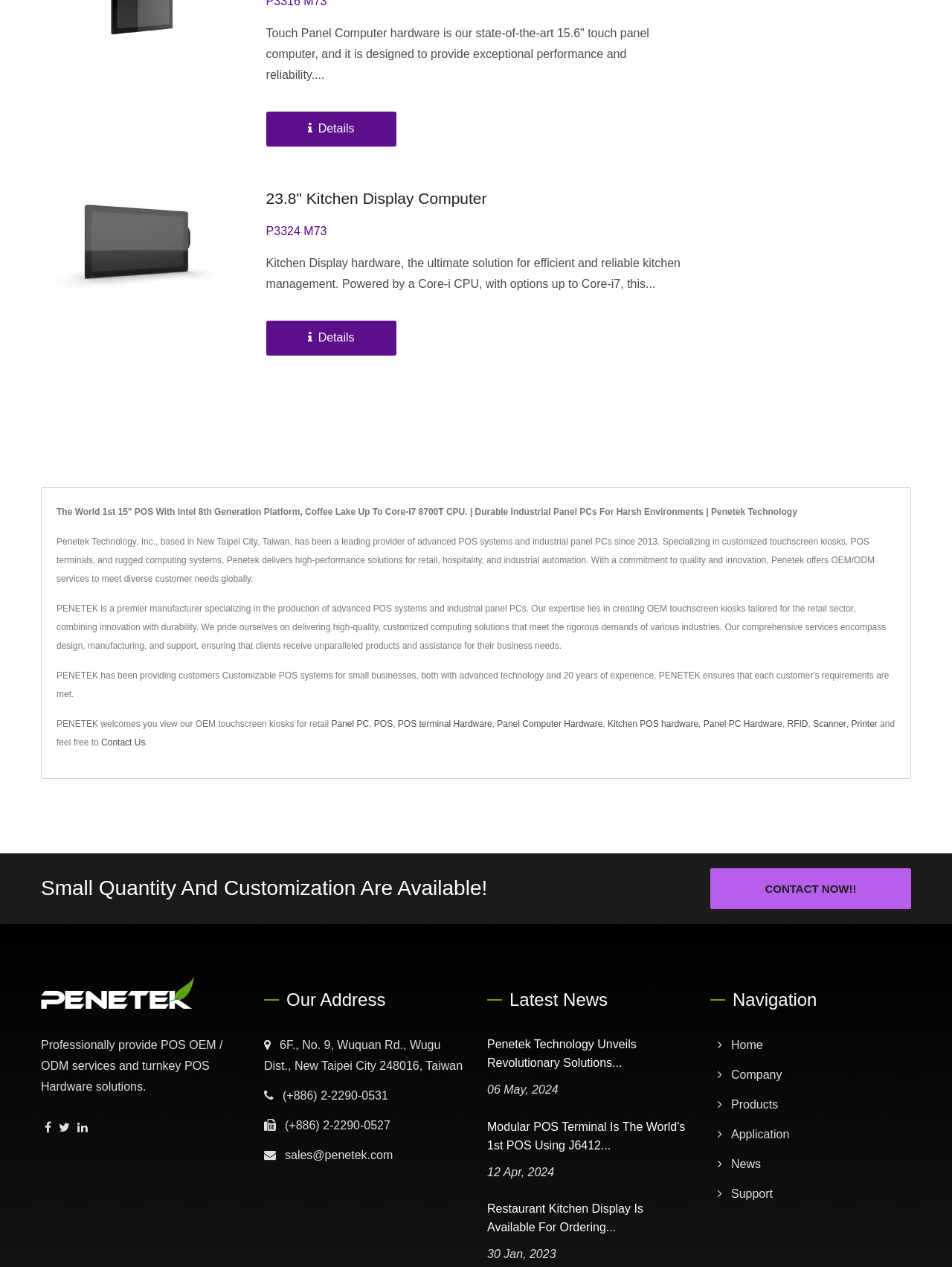What is the purpose of the 23.8" Kitchen Display Computer?
Using the image, respond with a single word or phrase.

Efficient kitchen management